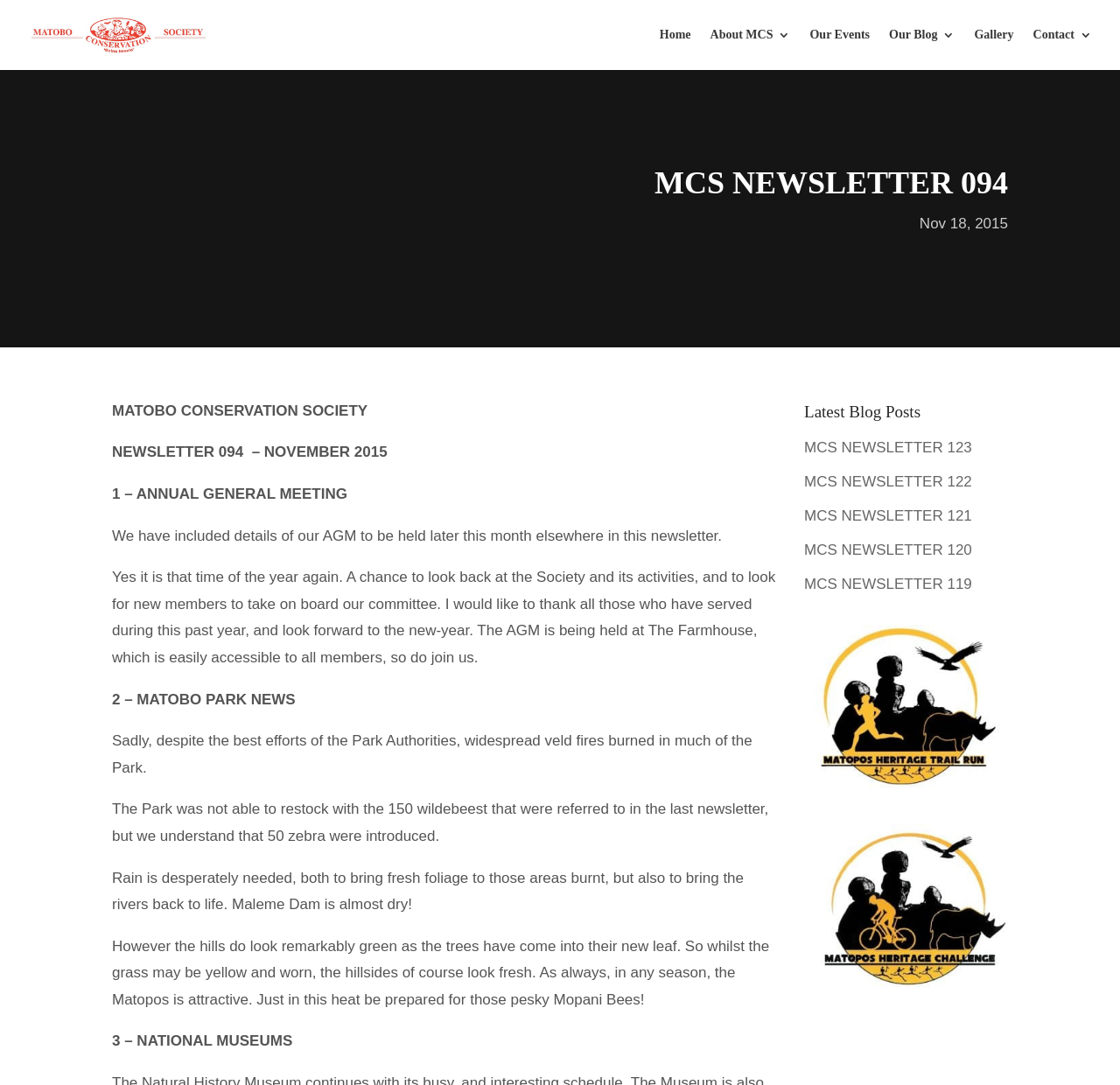Determine the bounding box coordinates of the region I should click to achieve the following instruction: "Click the Council for European Studies link". Ensure the bounding box coordinates are four float numbers between 0 and 1, i.e., [left, top, right, bottom].

None